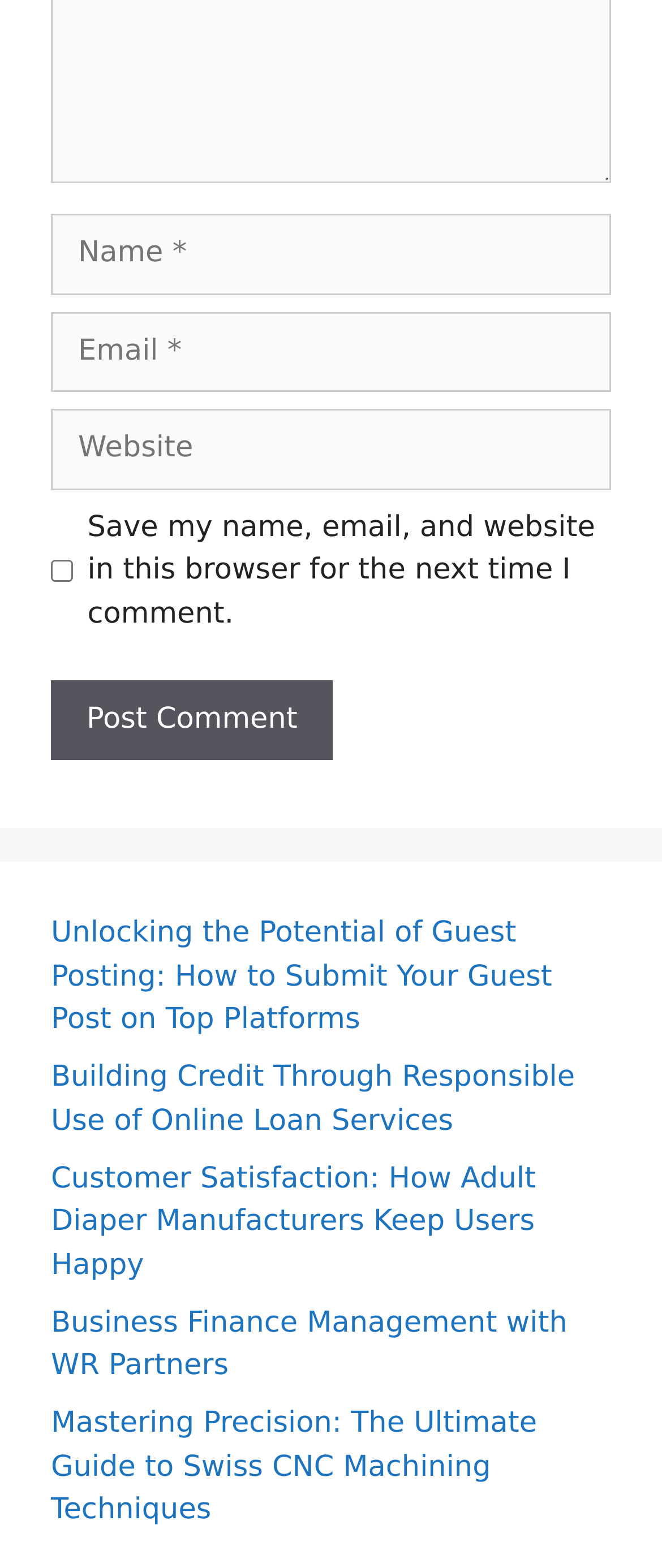Determine the bounding box coordinates for the clickable element to execute this instruction: "Input your email". Provide the coordinates as four float numbers between 0 and 1, i.e., [left, top, right, bottom].

[0.077, 0.199, 0.923, 0.25]